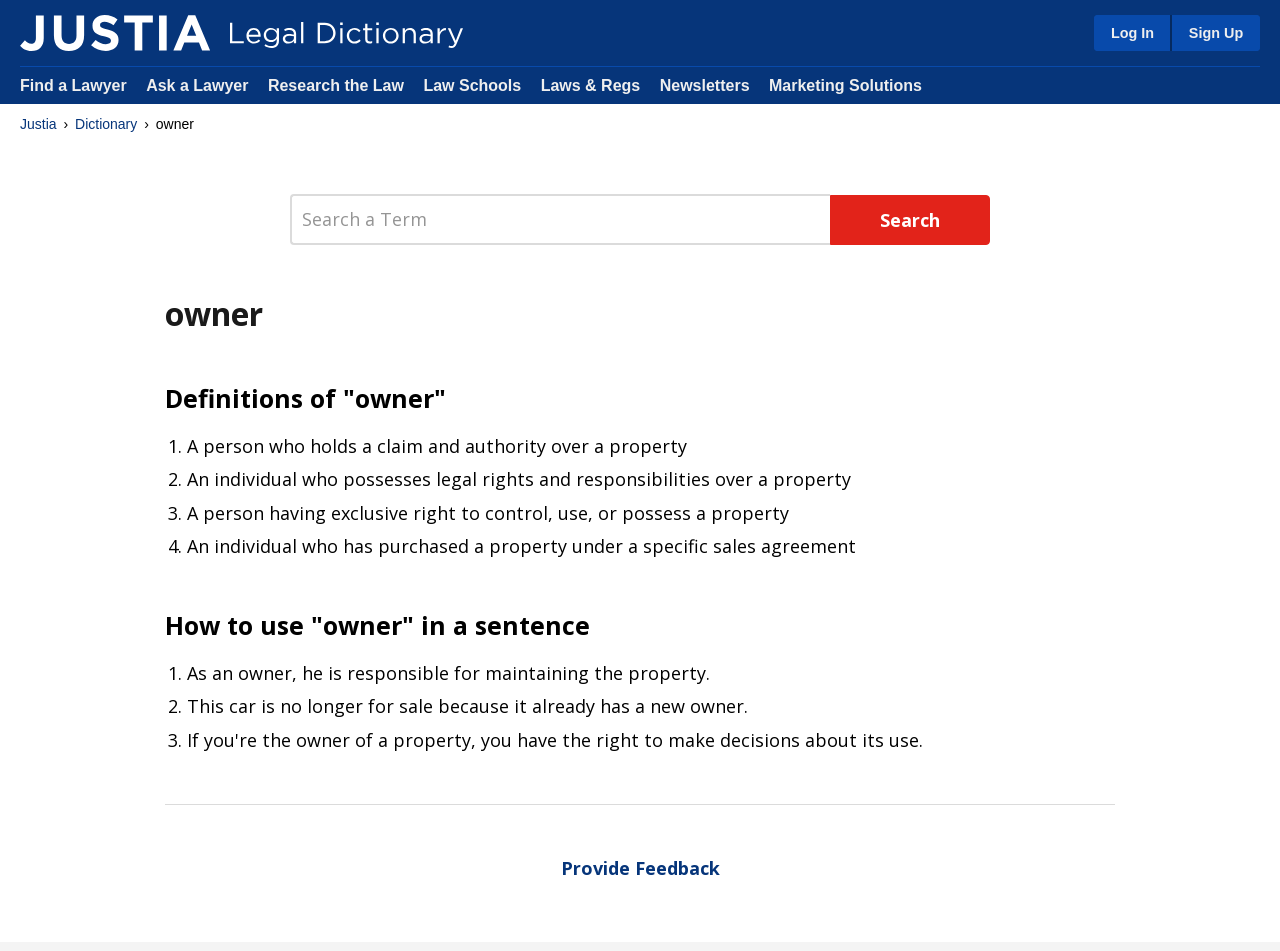Locate the bounding box coordinates of the area where you should click to accomplish the instruction: "Sign up".

[0.914, 0.016, 0.984, 0.054]